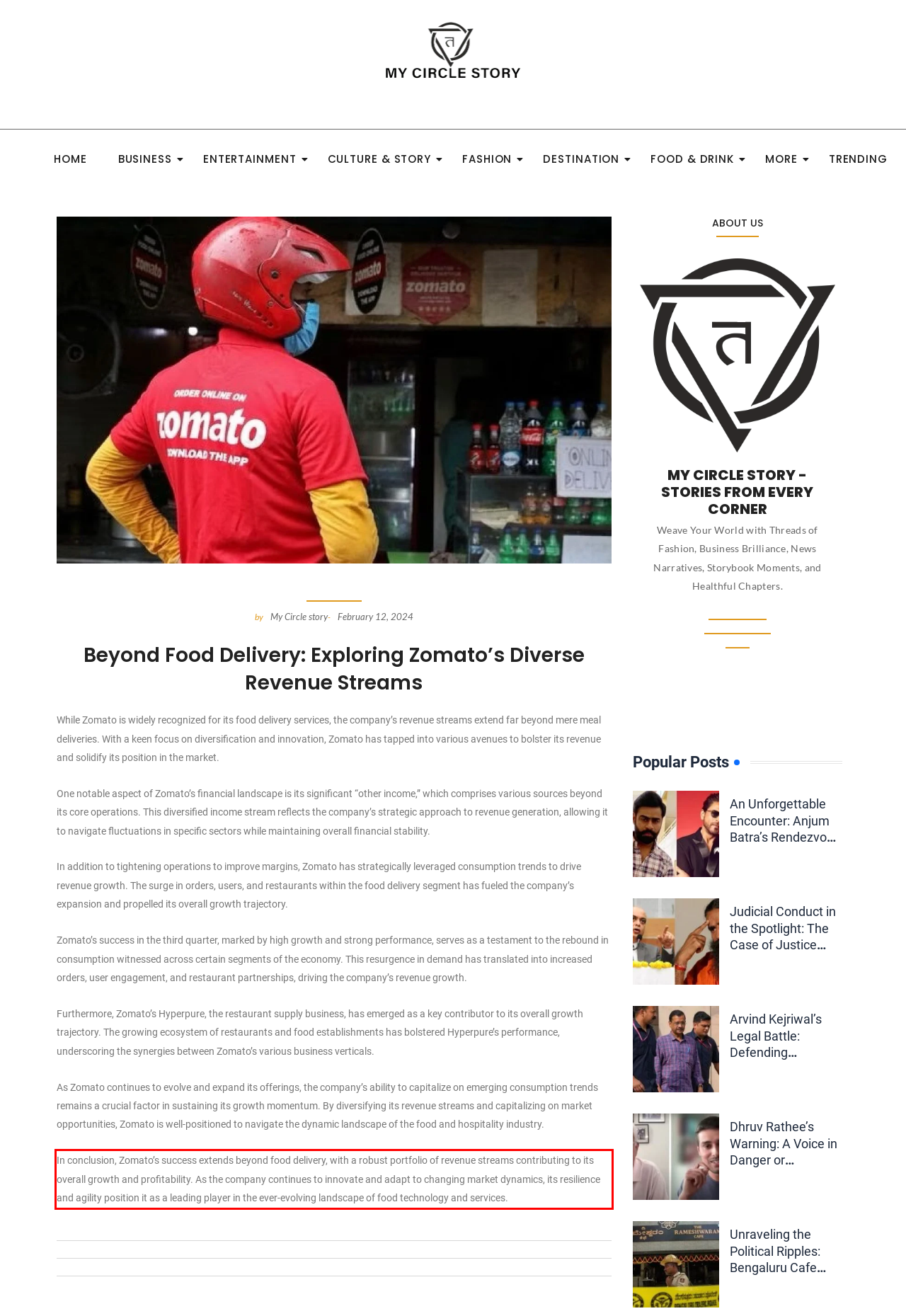Examine the webpage screenshot and use OCR to recognize and output the text within the red bounding box.

In conclusion, Zomato’s success extends beyond food delivery, with a robust portfolio of revenue streams contributing to its overall growth and profitability. As the company continues to innovate and adapt to changing market dynamics, its resilience and agility position it as a leading player in the ever-evolving landscape of food technology and services.